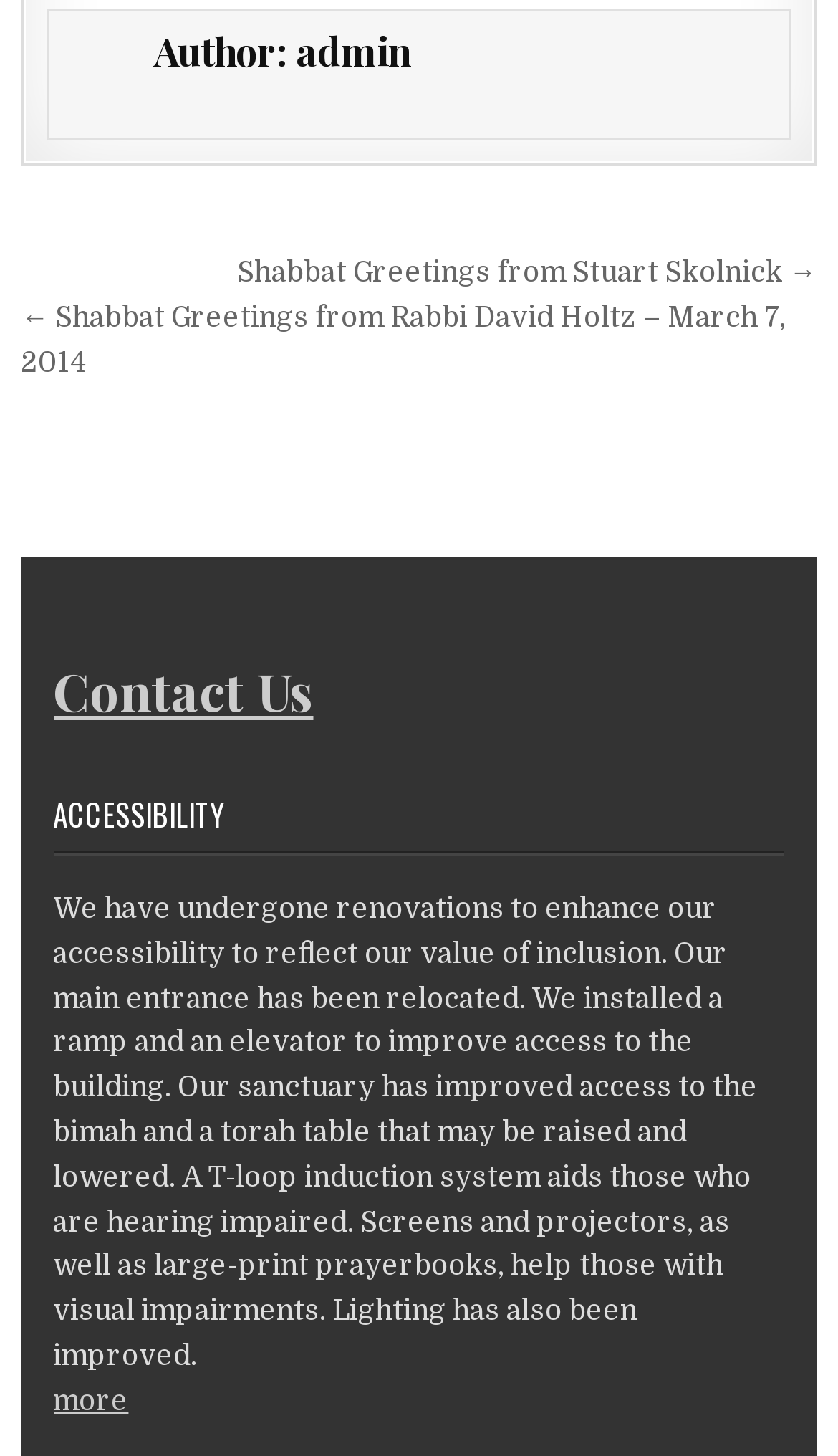Determine the bounding box of the UI component based on this description: "more". The bounding box coordinates should be four float values between 0 and 1, i.e., [left, top, right, bottom].

[0.063, 0.92, 0.235, 0.973]